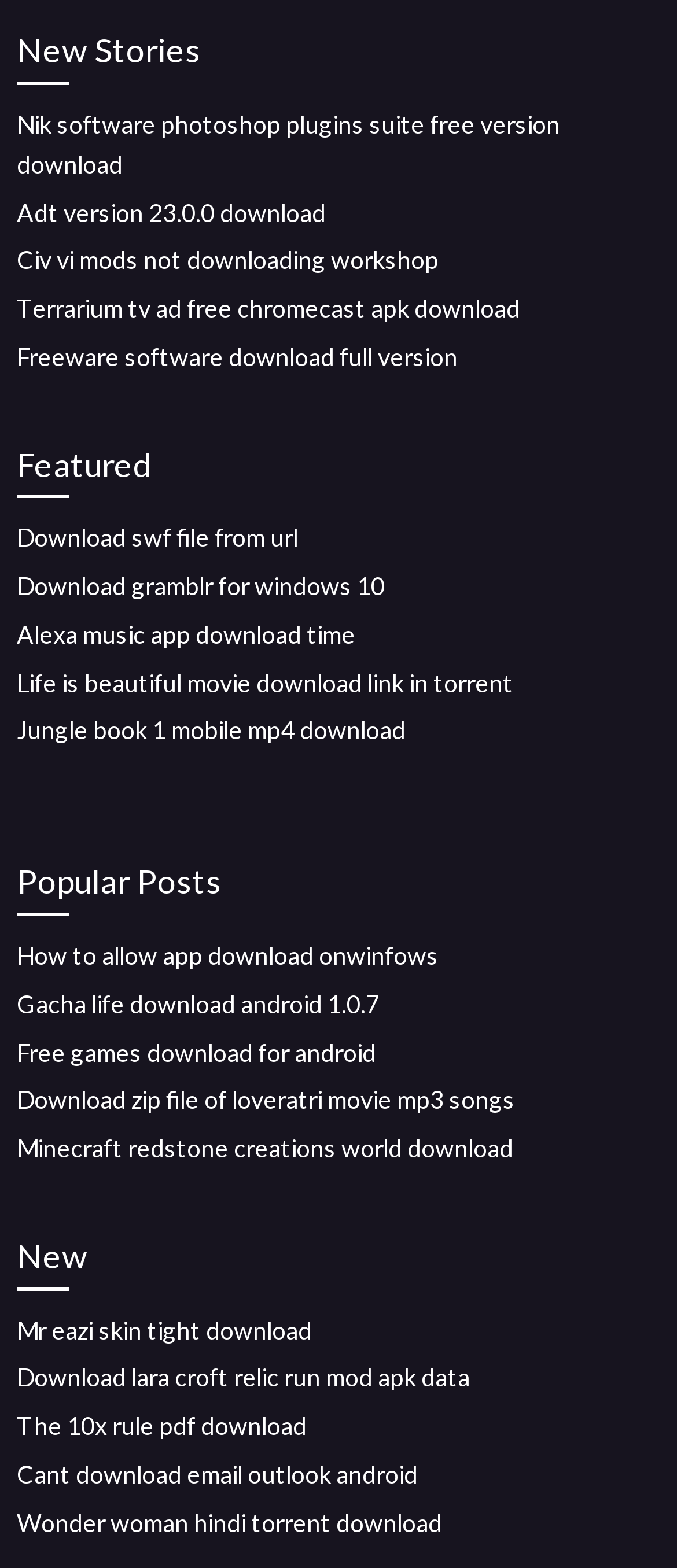Given the element description Minecraft redstone creations world download, identify the bounding box coordinates for the UI element on the webpage screenshot. The format should be (top-left x, top-left y, bottom-right x, bottom-right y), with values between 0 and 1.

[0.025, 0.723, 0.758, 0.741]